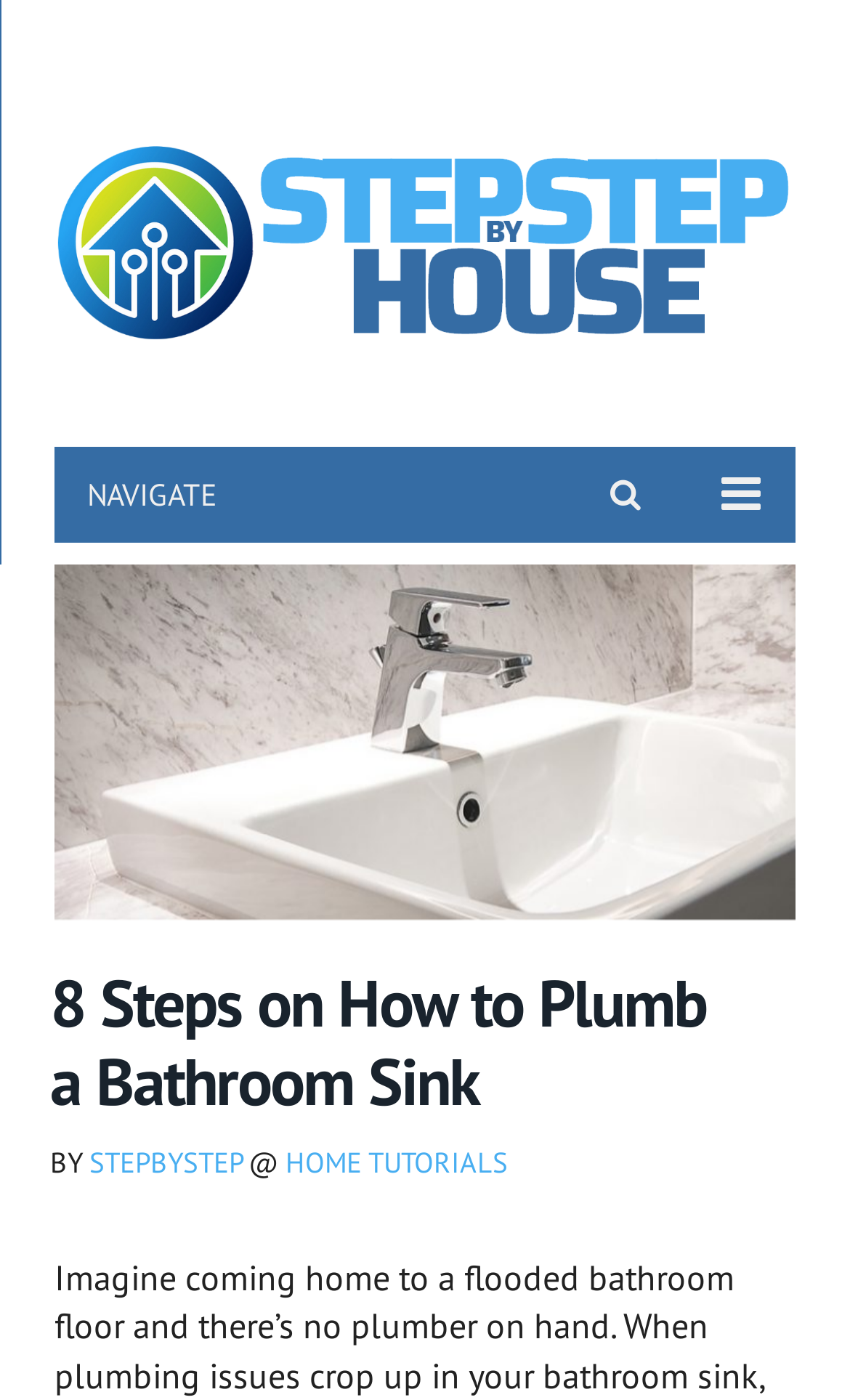Give a detailed account of the webpage.

The webpage appears to be a tutorial or guide on how to plumb a bathroom sink. At the top of the page, there is a logo or brand image with the text "Step By Step House" next to it. Below this, there is a navigation link labeled "NAVIGATE" with a dropdown button featuring an icon. 

The main content of the page is headed by a large title "8 Steps on How to Plumb a Bathroom Sink", which is accompanied by an image. This title is positioned near the top of the page, taking up a significant portion of the screen. 

Below the title, there is a byline or author section with the text "BY" followed by a link to "STEPBYSTEP". To the right of this, there is another link labeled "HOME TUTORIALS". 

The overall structure of the page suggests that it is a tutorial or guide, with the main content likely to be presented in a step-by-step format.